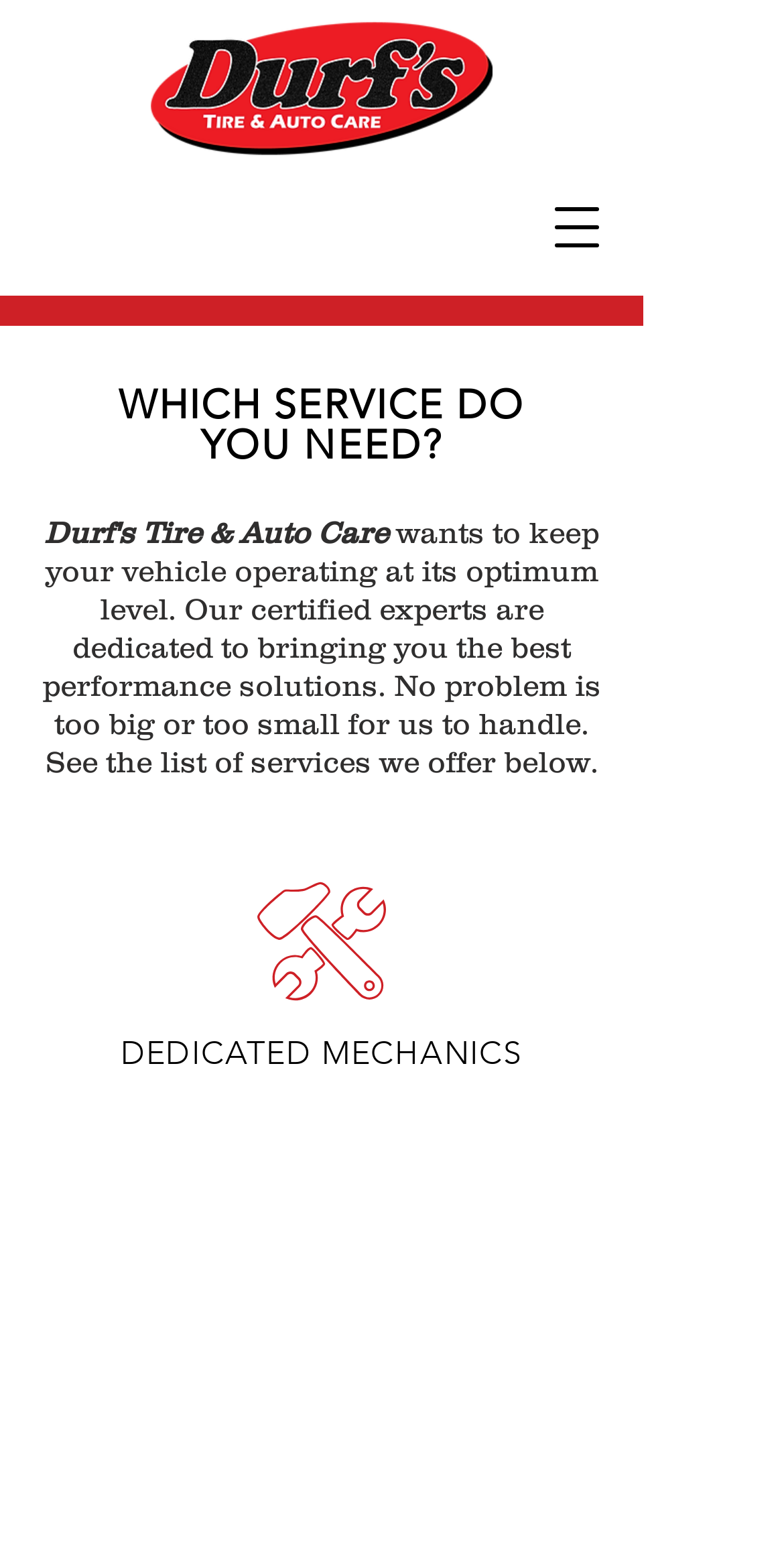Can you find and provide the title of the webpage?

WHICH SERVICE DO YOU NEED?